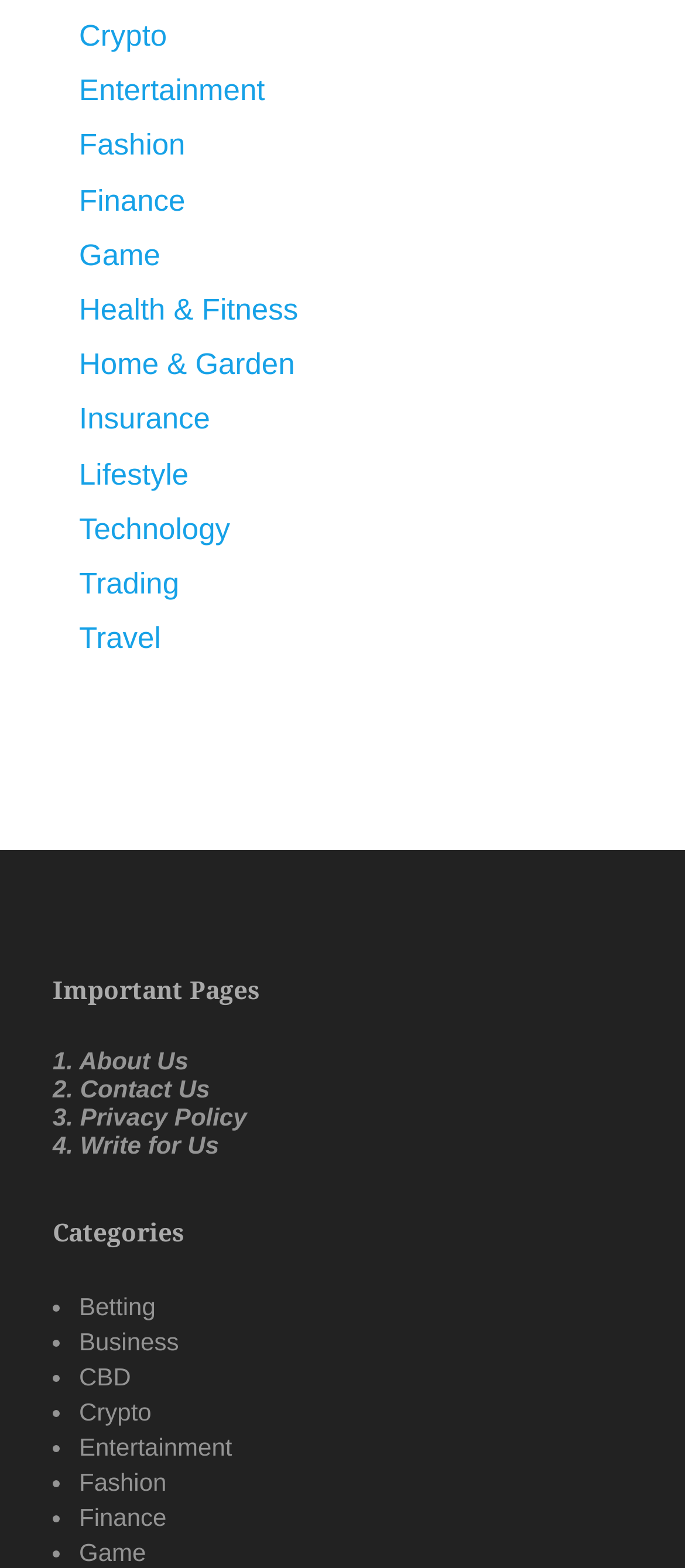Locate the bounding box coordinates of the area where you should click to accomplish the instruction: "Click on Crypto".

[0.115, 0.012, 0.244, 0.034]